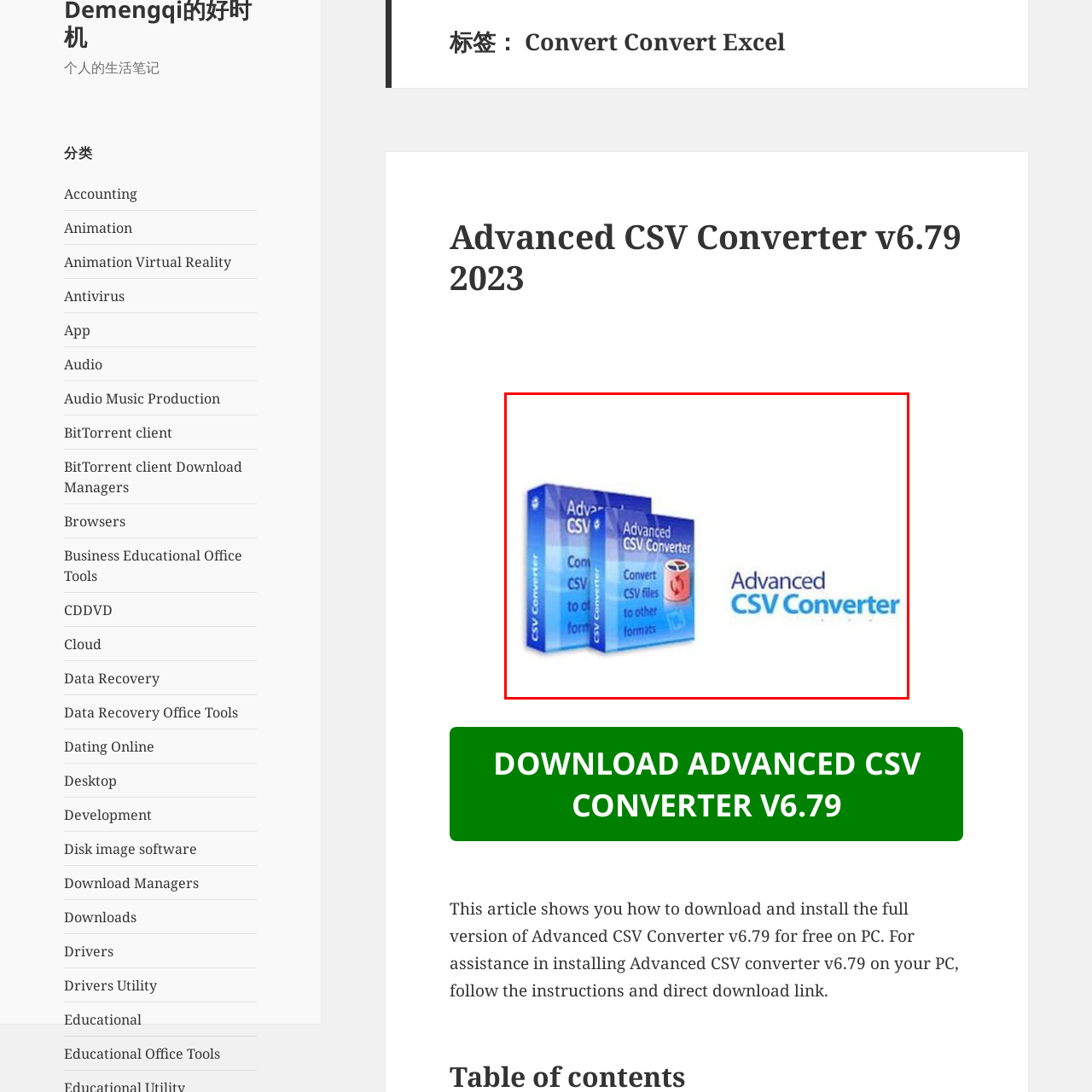What is the color of the boxes?
Focus on the section of the image inside the red bounding box and offer an in-depth answer to the question, utilizing the information visible in the image.

The image shows two blue boxes labeled with the software's name, 'Advanced CSV Converter', which suggests that the color of the boxes is blue.